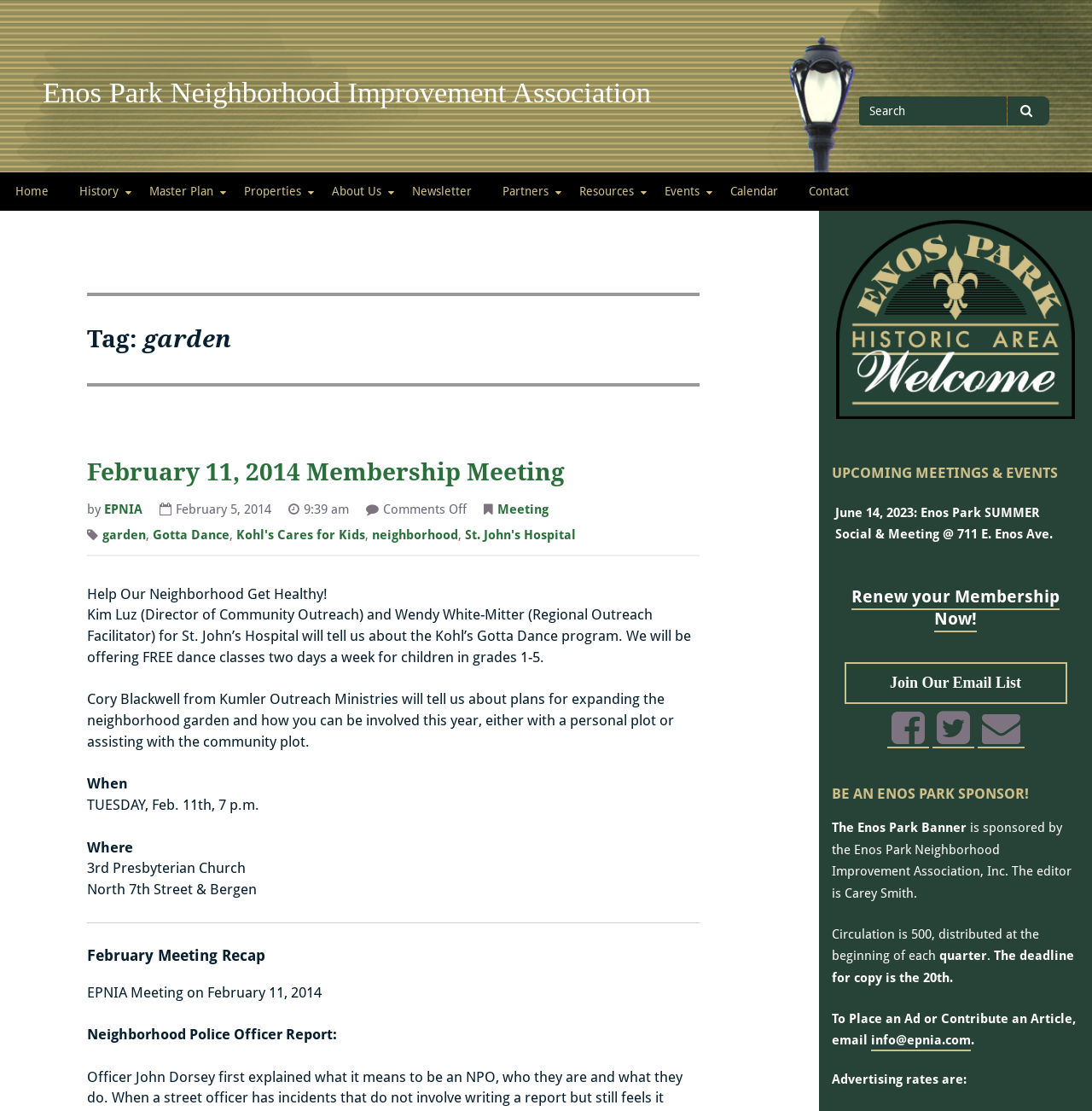Provide a thorough description of this webpage.

The webpage is about the Enos Park Neighborhood Improvement Association, with a focus on their garden archives. At the top, there is a link to the association's homepage and a search bar with a "Search" button. Below this, there is a primary navigation menu with links to various pages, including "Home", "History", "Master Plan", and more.

The main content of the page is divided into sections. The first section has a heading "Tag: garden" and features an article about a membership meeting on February 11, 2014. The article includes details about the meeting, such as the time, location, and speakers, as well as information about the Kohl's Gotta Dance program and plans for expanding the neighborhood garden.

Below this article, there is a separator line, followed by a section with a heading "February Meeting Recap". This section appears to be a summary of the meeting, with a brief report from the neighborhood police officer.

To the right of the main content, there is a sidebar with several sections. The first section has a heading "UPCOMING MEETINGS & EVENTS" and features a link to a summer social and meeting event. Below this, there are sections with headings "Renew your Membership Now!" and "BE AN ENOS PARK SPONSOR!", which include links to relevant pages. There is also a section with information about the Enos Park Banner, including its circulation and deadlines for submitting content.

At the bottom of the sidebar, there is a section with social media links and a heading "To Place an Ad or Contribute an Article, email info@epnia.com." with a link to the email address. Finally, there is a section with advertising rates.